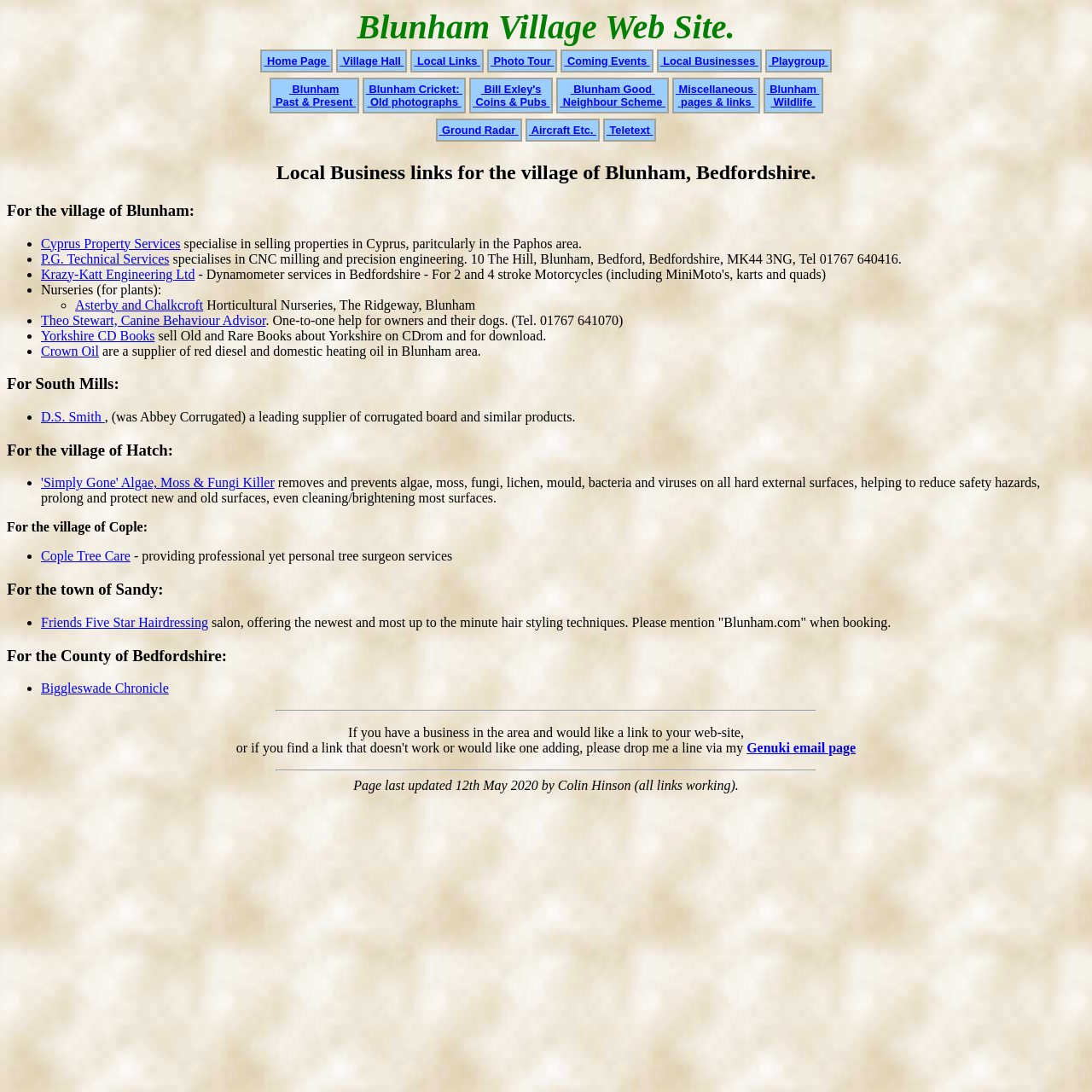Using the information from the screenshot, answer the following question thoroughly:
What is the name of the village whose local business links are listed on this webpage?

The webpage has a heading 'Local Business links for the village of Blunham, Bedfordshire.' which indicates that the village whose local business links are listed is Blunham.